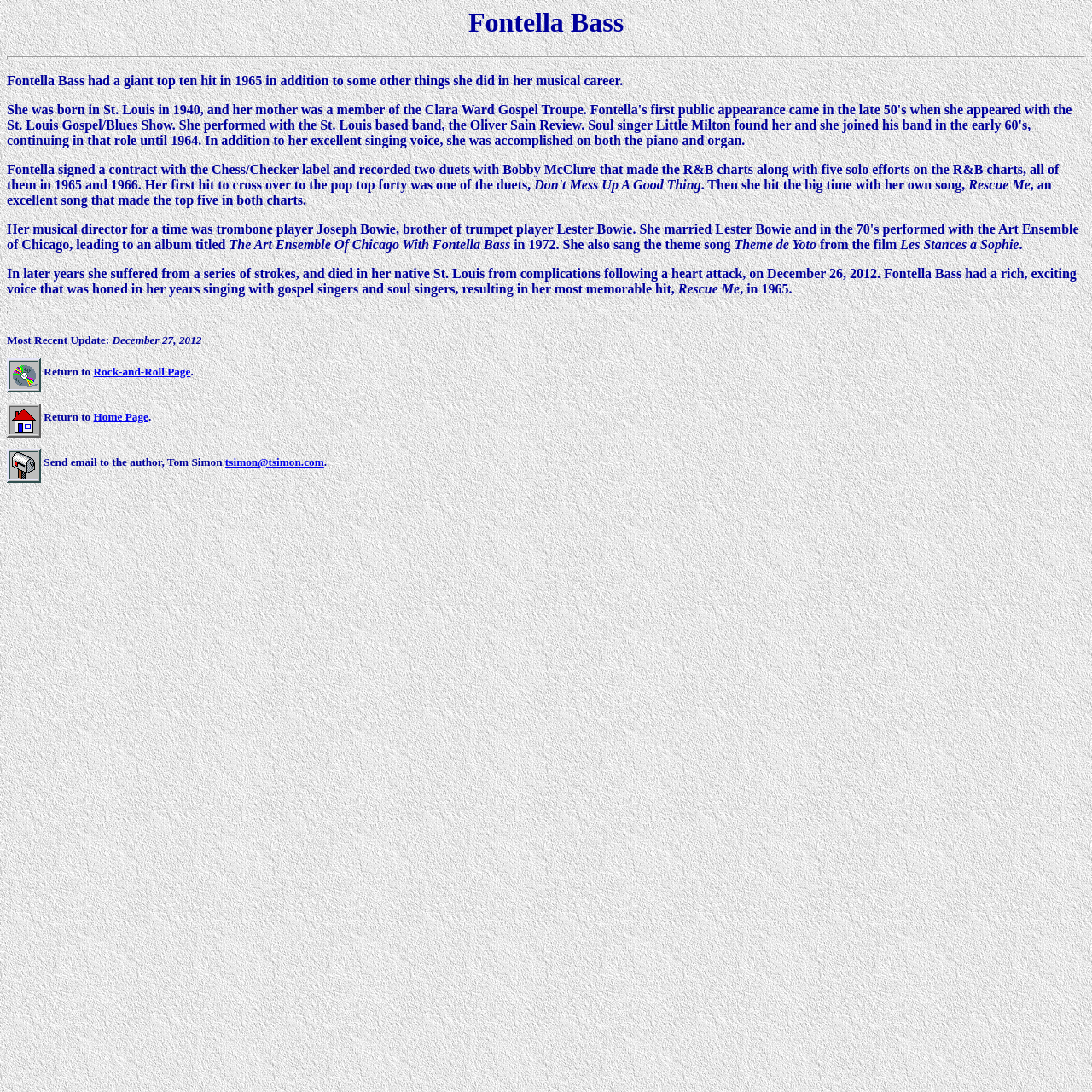Determine the bounding box coordinates in the format (top-left x, top-left y, bottom-right x, bottom-right y). Ensure all values are floating point numbers between 0 and 1. Identify the bounding box of the UI element described by: parent_node: Return to Home Page.

[0.006, 0.376, 0.038, 0.388]